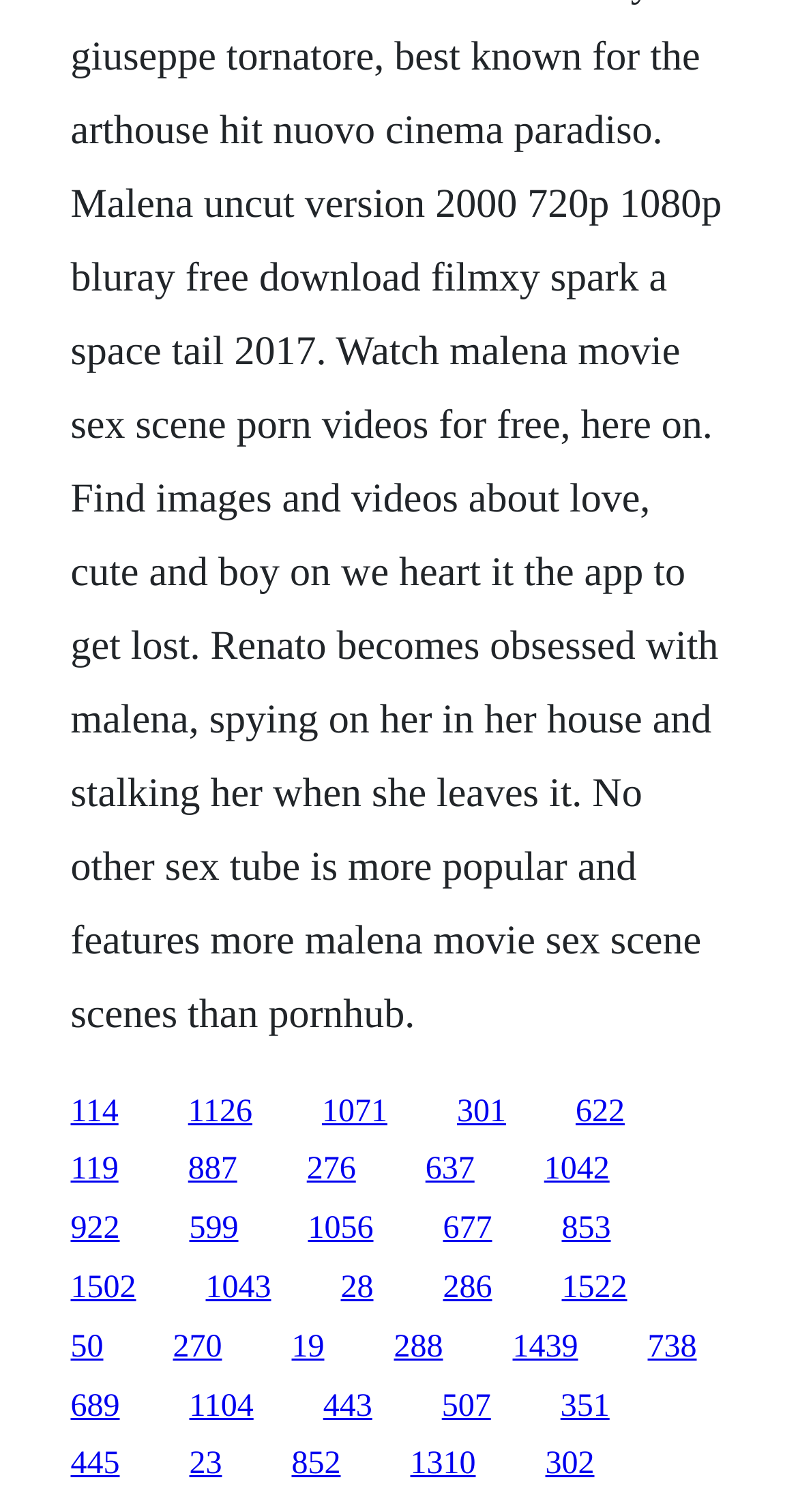Determine the bounding box coordinates of the element that should be clicked to execute the following command: "make a donation".

None